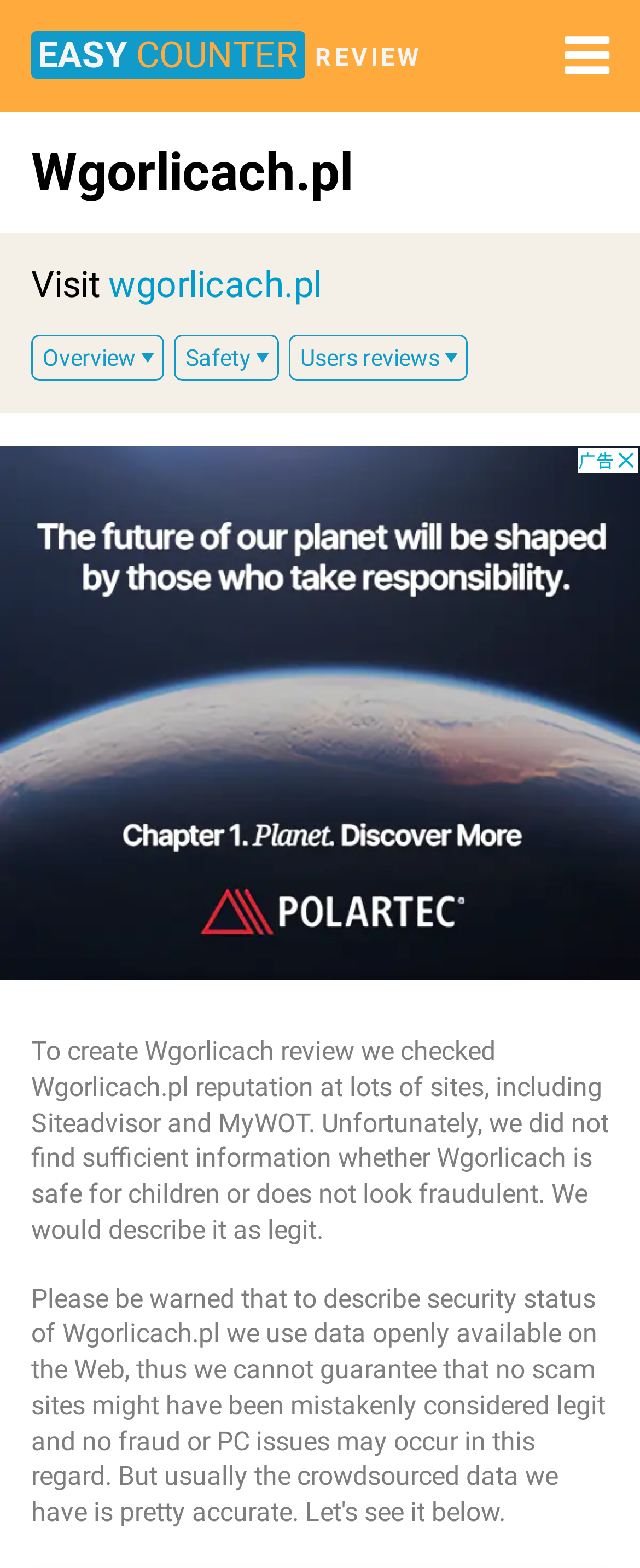Find the bounding box of the web element that fits this description: "parent_node: EASY COUNTERREVIEW".

[0.882, 0.016, 0.951, 0.055]